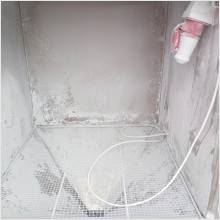What does the wear on the chamber's side wall indicate?
Analyze the image and provide a thorough answer to the question.

The wear on the chamber's side wall indicates that the chamber has been used regularly, suggesting that it is a frequently utilized facility for testing the performance of products under conditions of dust exposure.